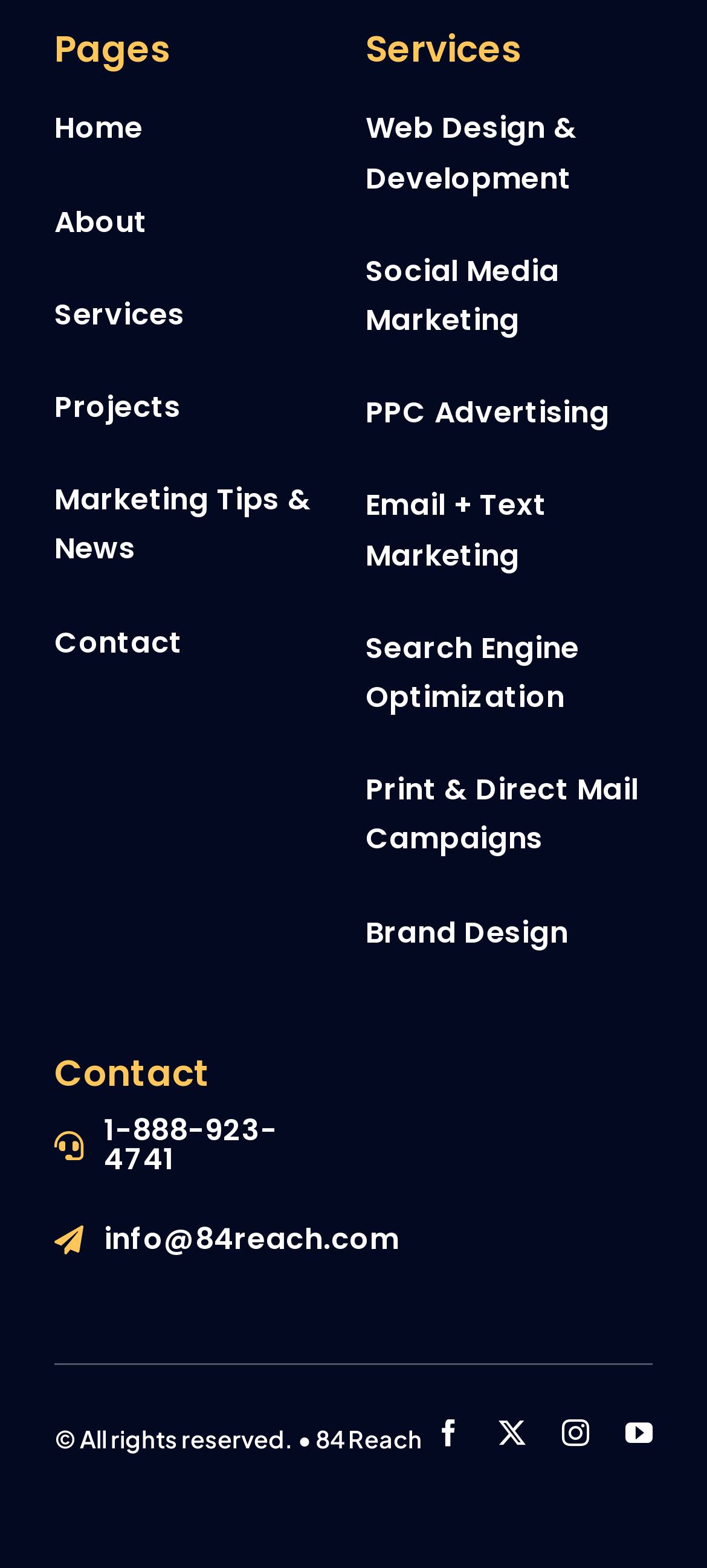Determine the bounding box coordinates of the region that needs to be clicked to achieve the task: "contact us".

[0.077, 0.712, 0.483, 0.772]